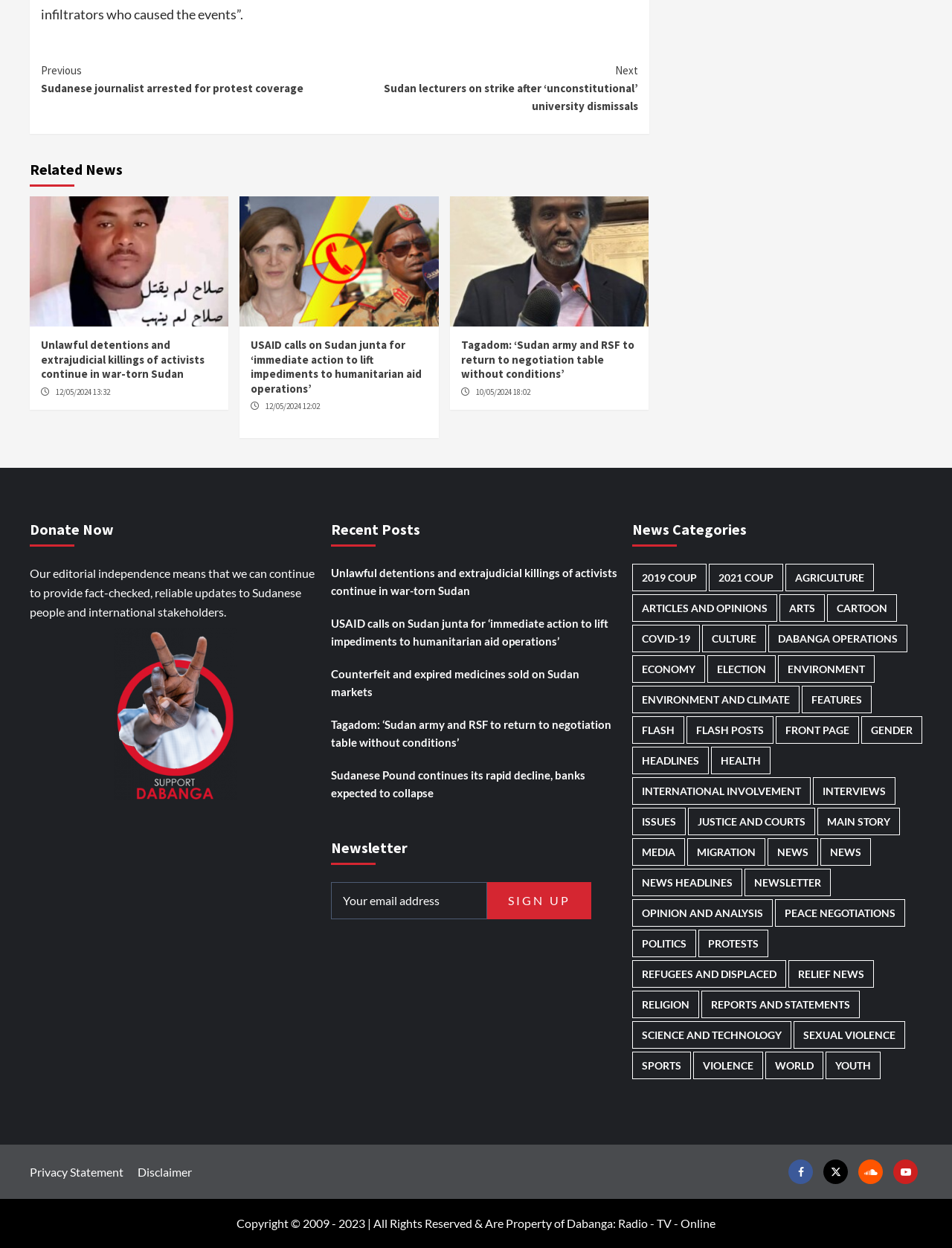Please identify the bounding box coordinates of the element on the webpage that should be clicked to follow this instruction: "Click on 'Previous' to read the previous news article". The bounding box coordinates should be given as four float numbers between 0 and 1, formatted as [left, top, right, bottom].

[0.043, 0.05, 0.356, 0.078]